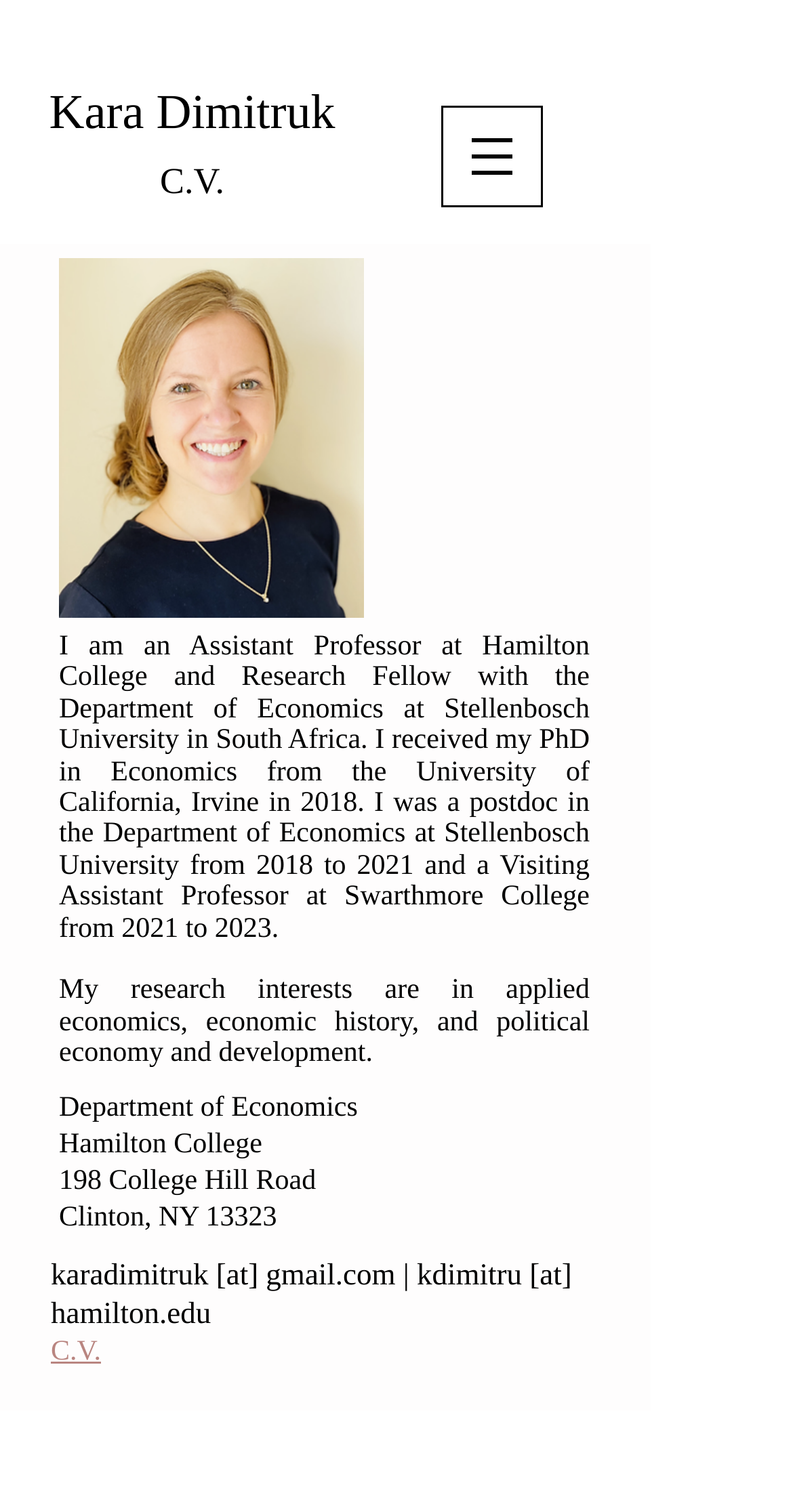What is Kara Dimitruk's email address?
Answer the question with a single word or phrase, referring to the image.

karadimitruk [at] gmail.com